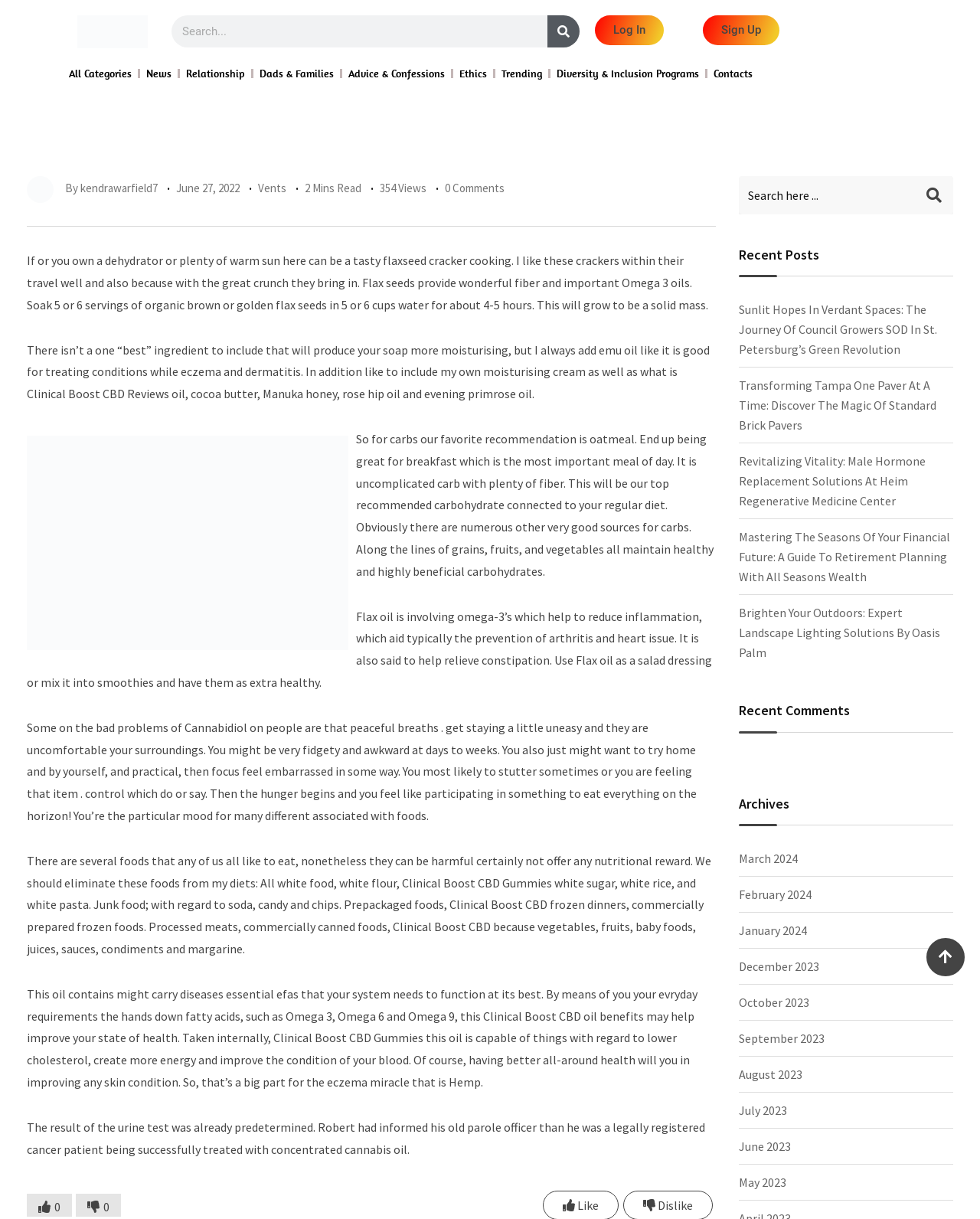Identify the bounding box coordinates of the clickable region to carry out the given instruction: "Log in to the website".

[0.607, 0.013, 0.677, 0.037]